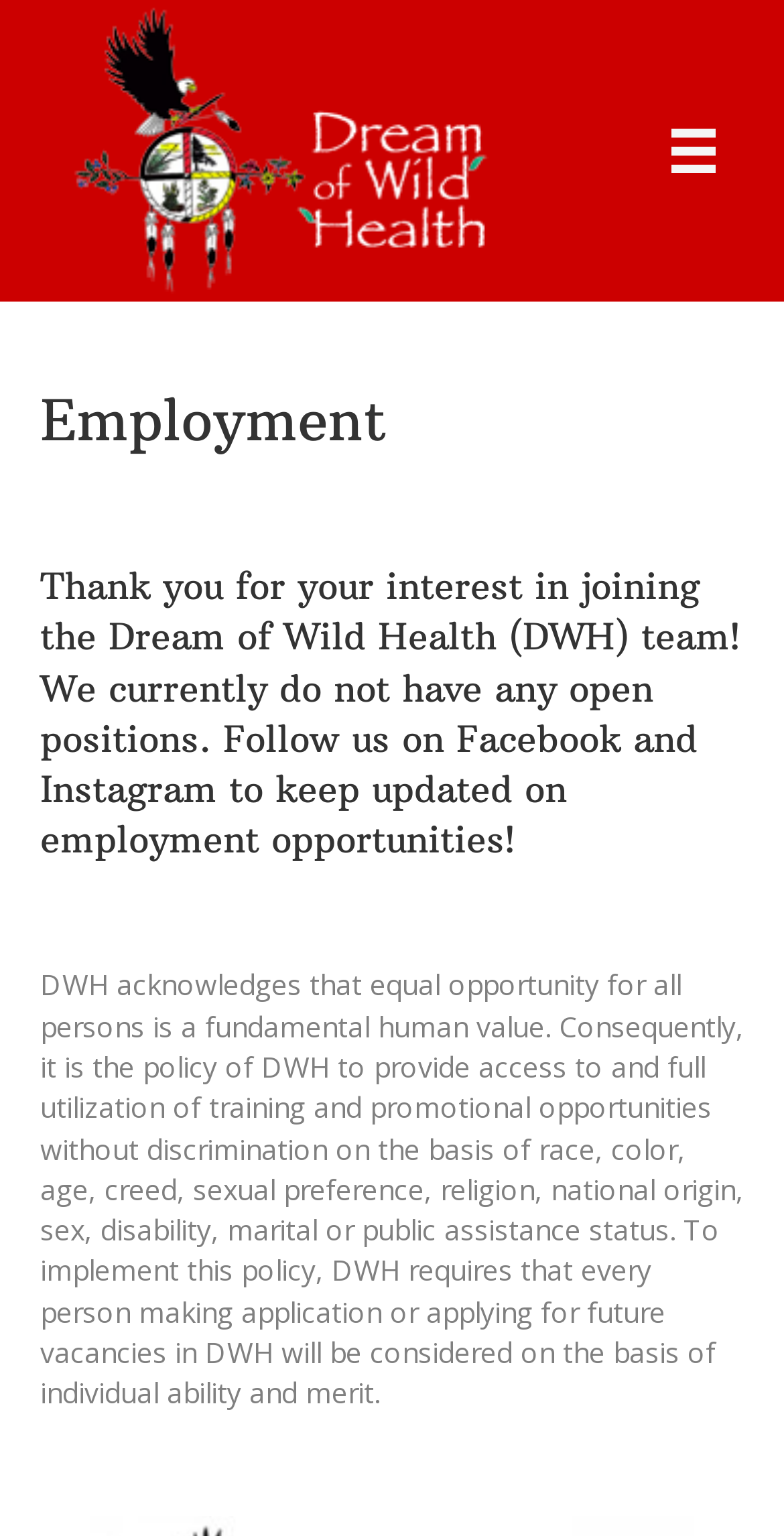What is the purpose of the webpage?
Using the visual information, respond with a single word or phrase.

Job opportunities